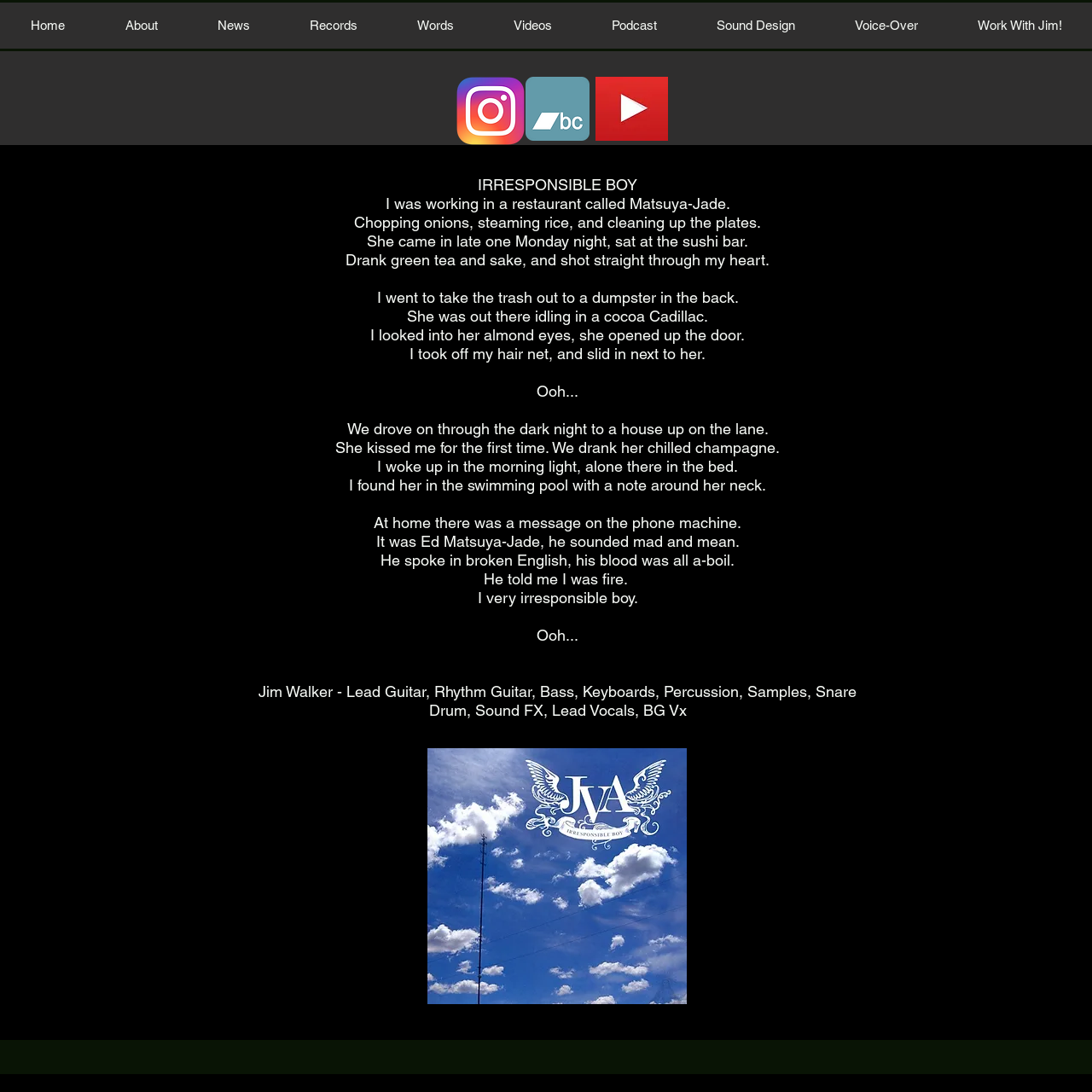How many paragraphs of text are present on the webpage?
Please provide a single word or phrase answer based on the image.

1